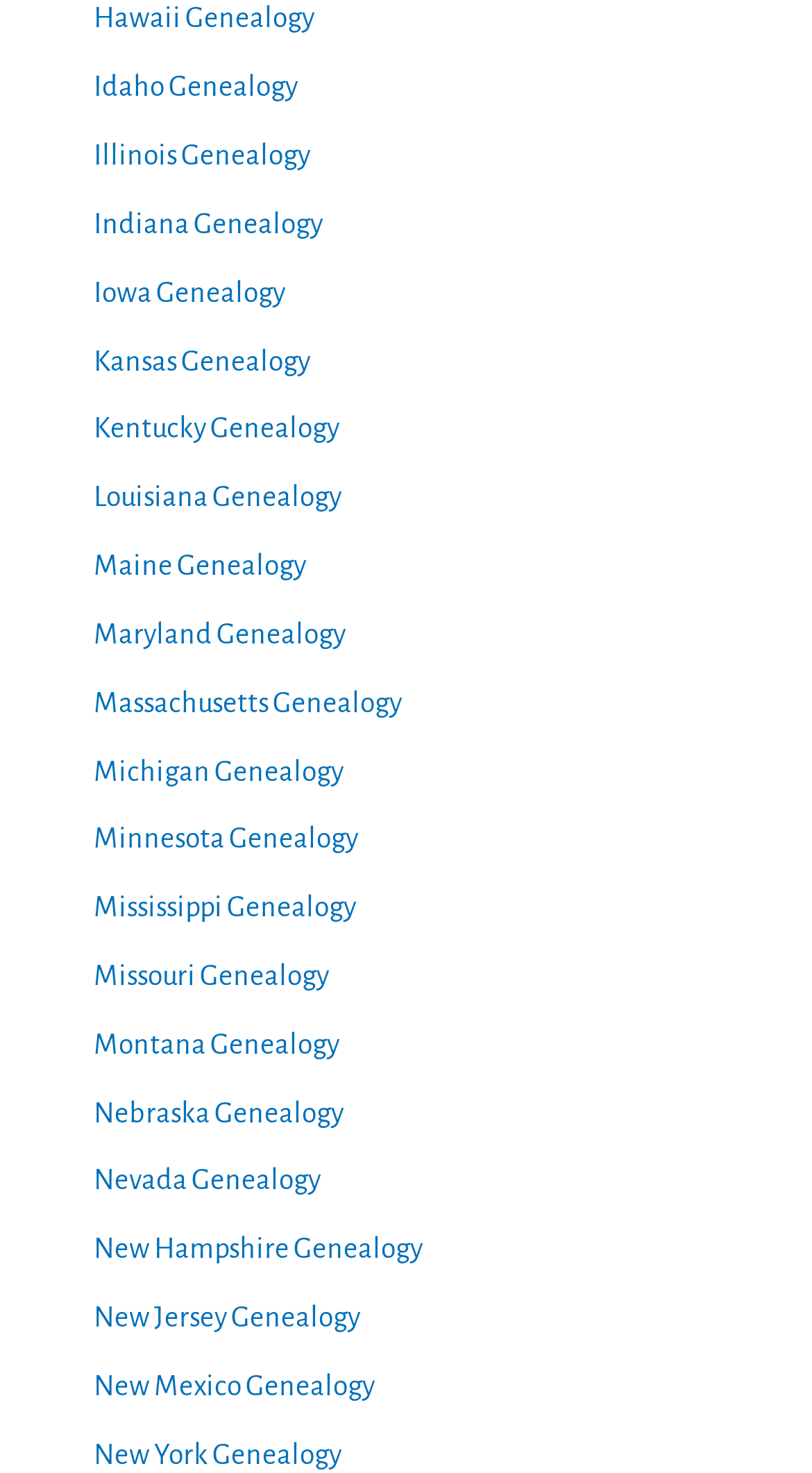What is the last state listed?
Please describe in detail the information shown in the image to answer the question.

I looked at the last link on the webpage and found that it says 'New York Genealogy'.